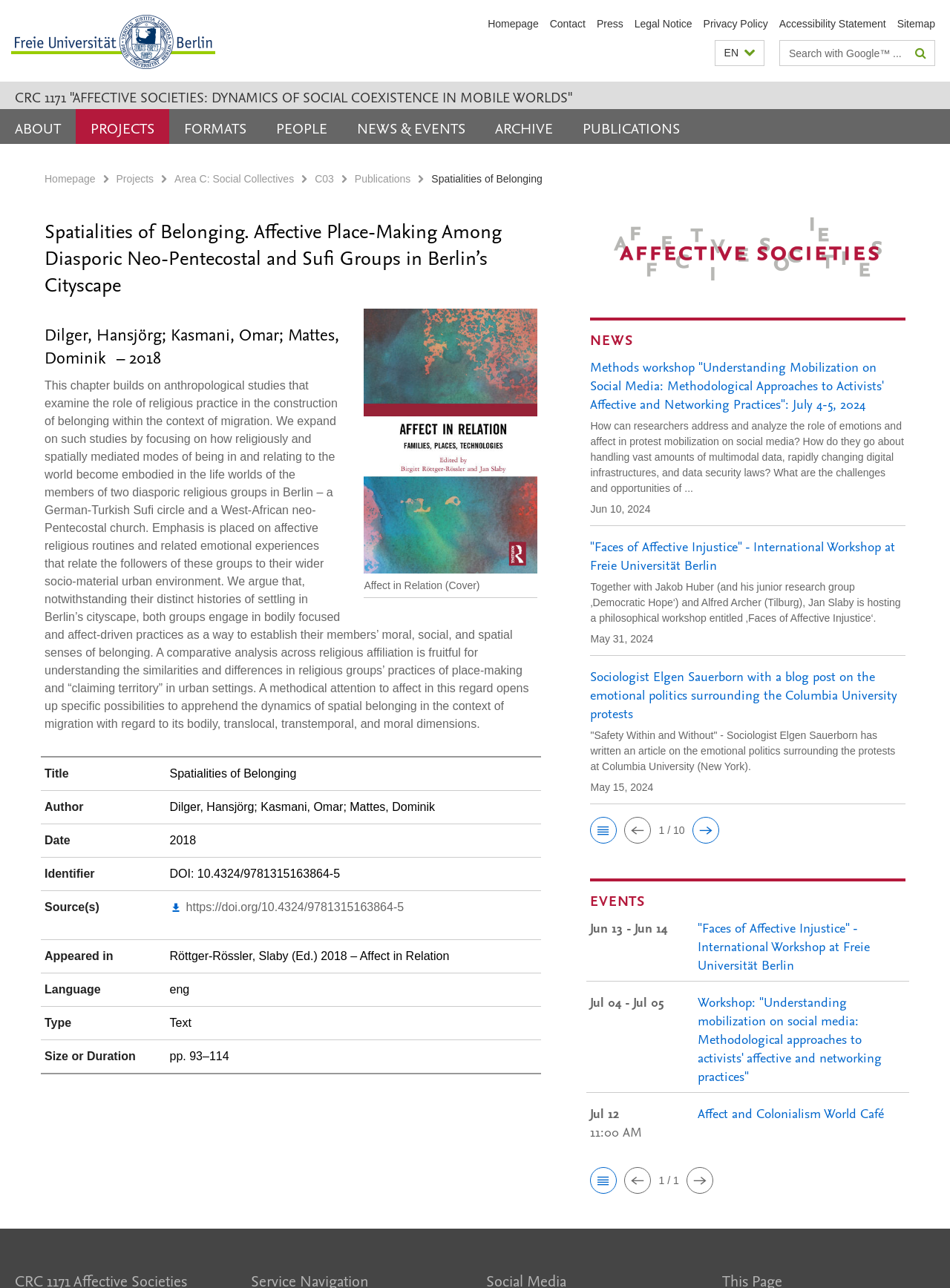Locate the bounding box of the UI element described by: "Area C: Social Collectives" in the given webpage screenshot.

[0.184, 0.134, 0.309, 0.143]